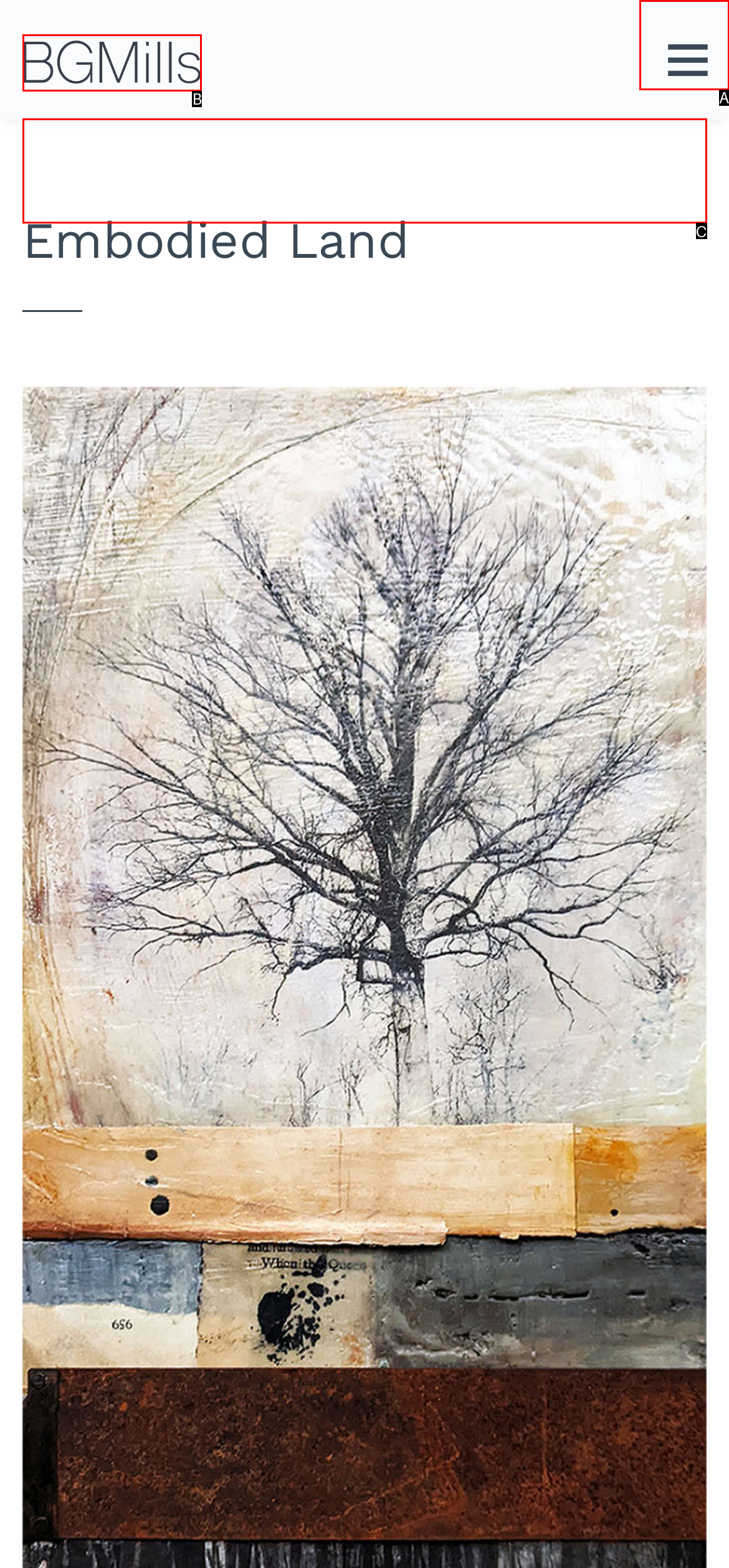Choose the letter of the UI element that aligns with the following description: title="Bridgette Guerzon Mills"
State your answer as the letter from the listed options.

B